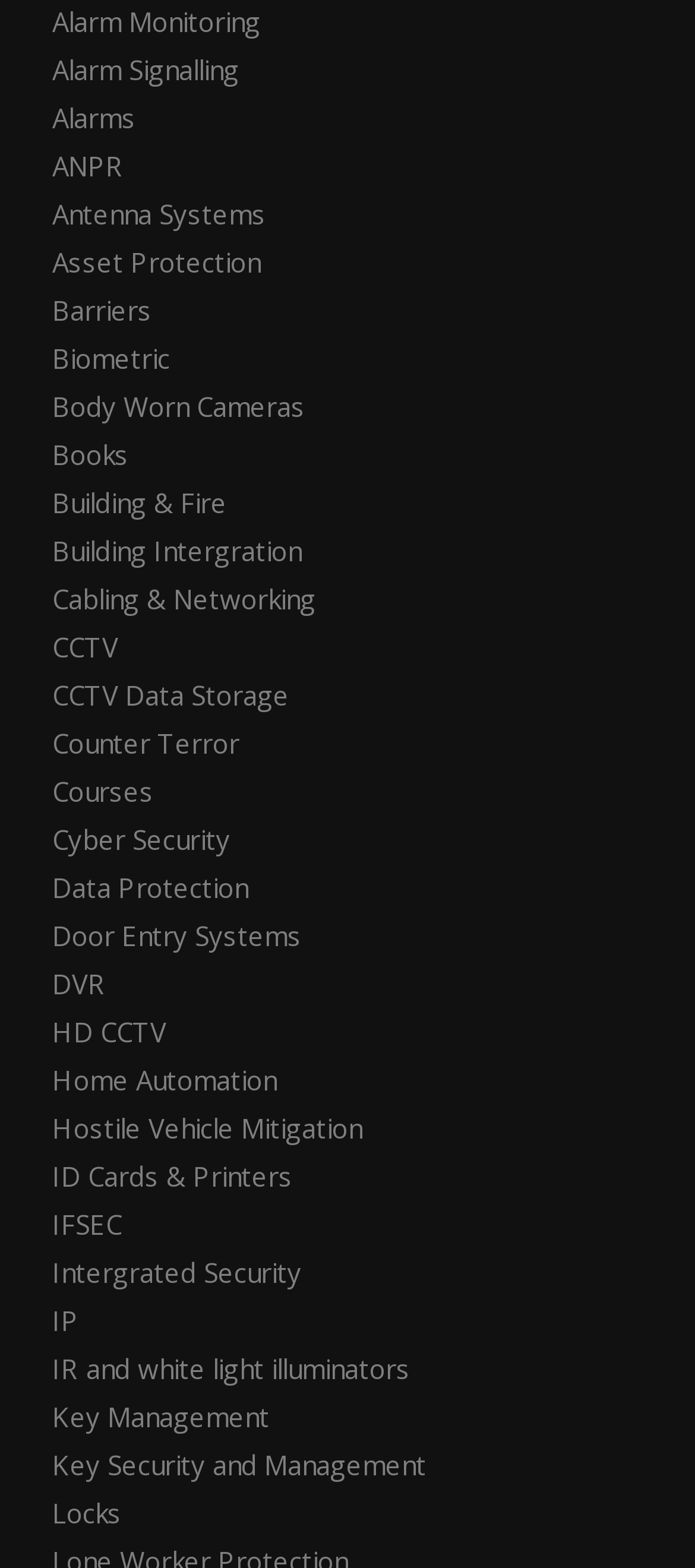Please specify the bounding box coordinates of the area that should be clicked to accomplish the following instruction: "Explore Cyber Security". The coordinates should consist of four float numbers between 0 and 1, i.e., [left, top, right, bottom].

[0.075, 0.524, 0.331, 0.547]